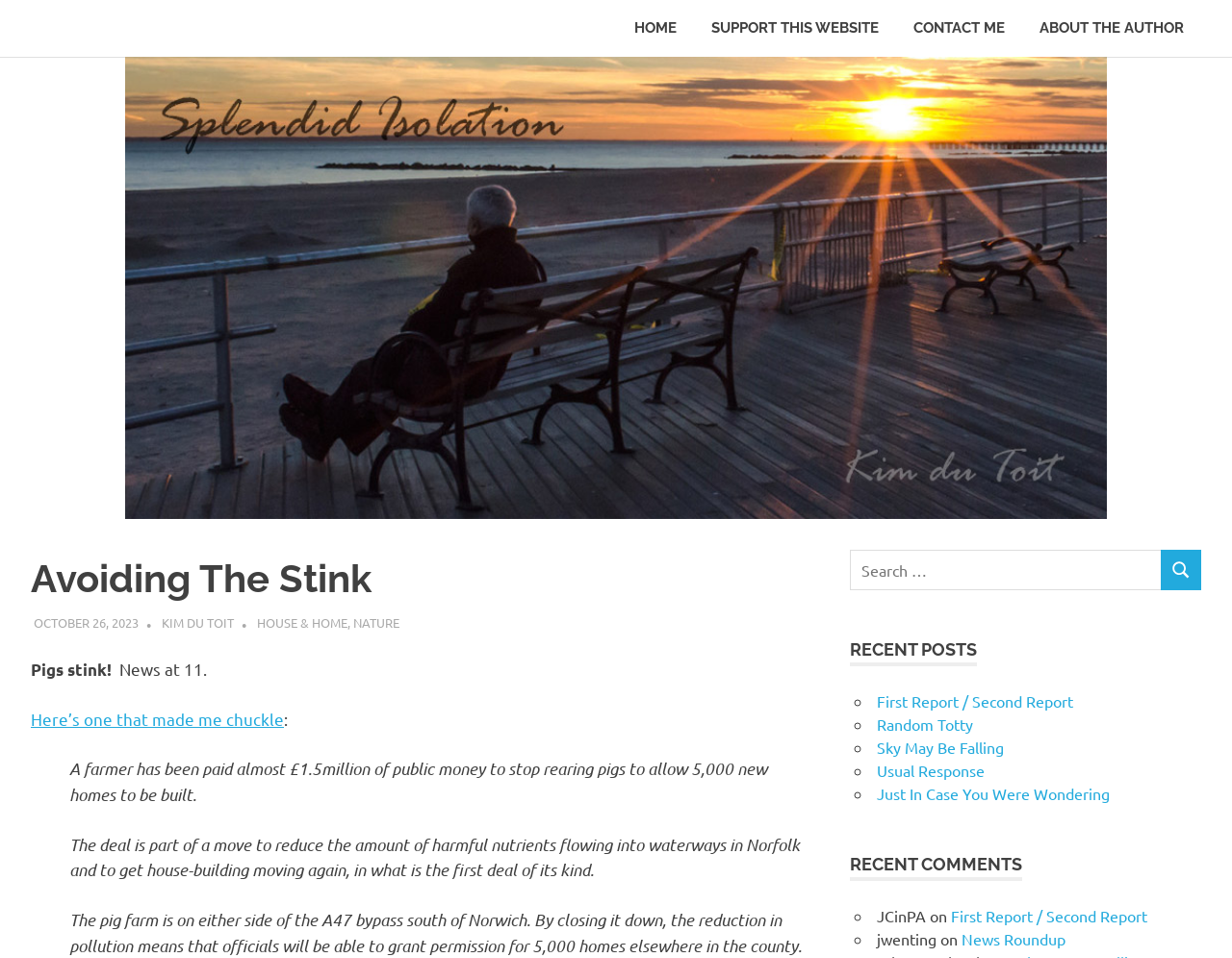Please identify the bounding box coordinates of the region to click in order to complete the given instruction: "View the 'RECENT POSTS' section". The coordinates should be four float numbers between 0 and 1, i.e., [left, top, right, bottom].

[0.69, 0.665, 0.793, 0.696]